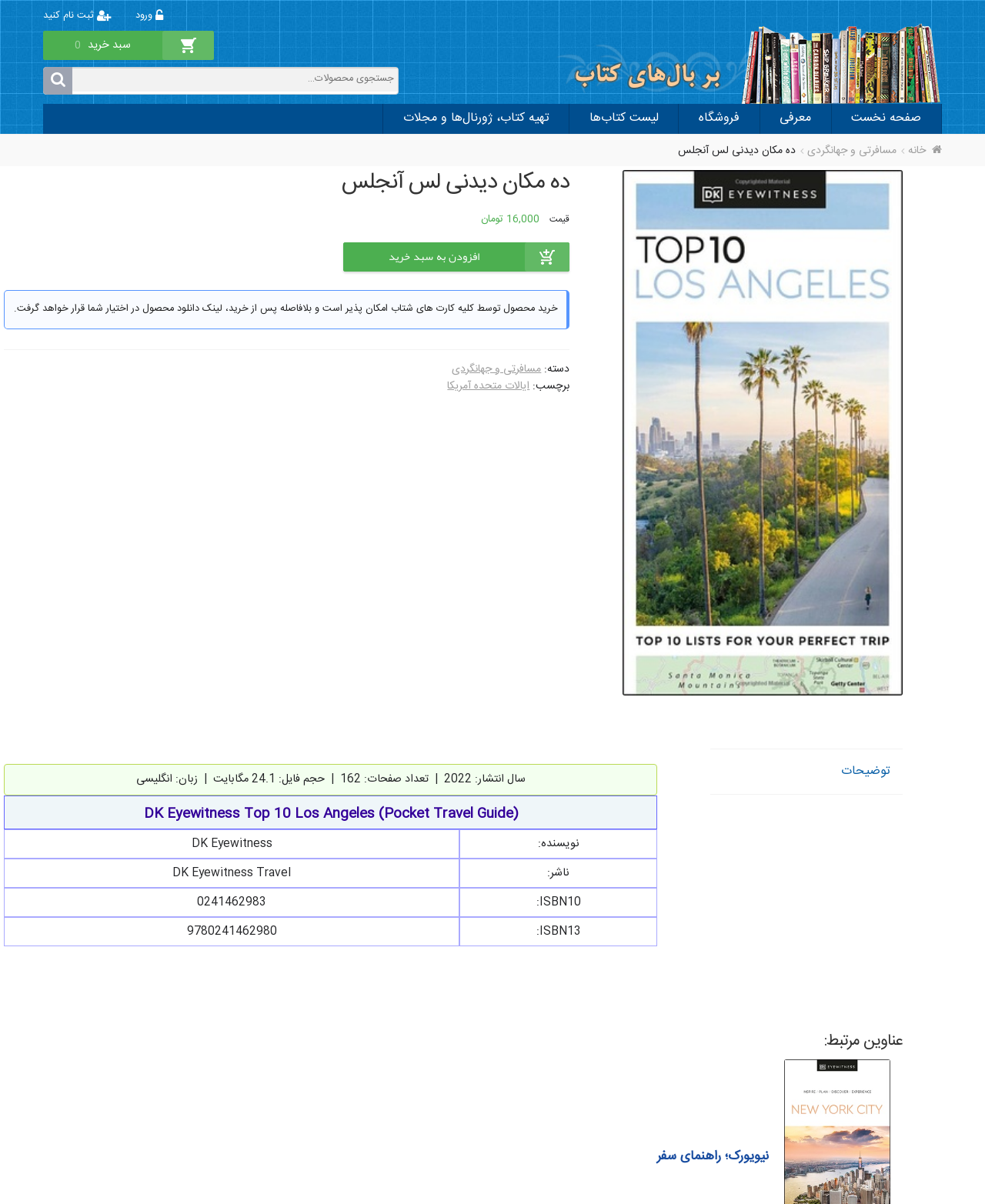Can you give a detailed response to the following question using the information from the image? What is the file size of the book?

I found the file size of the book by looking at the static text 'حجم فایل: 24.1 مگابایت' which indicates that the file size is 24.1 مگابایت.